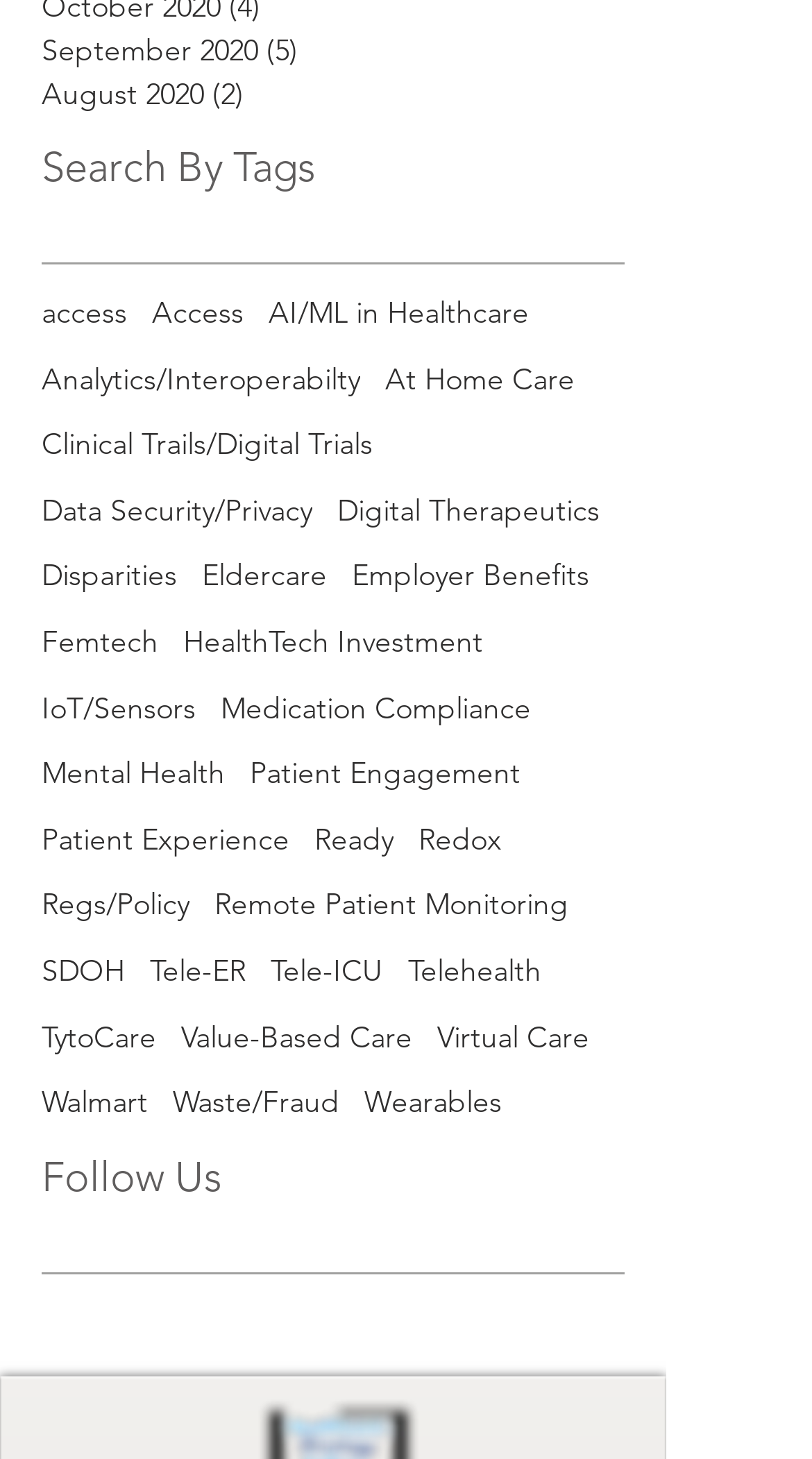Kindly provide the bounding box coordinates of the section you need to click on to fulfill the given instruction: "Search by tags".

[0.051, 0.094, 0.769, 0.134]